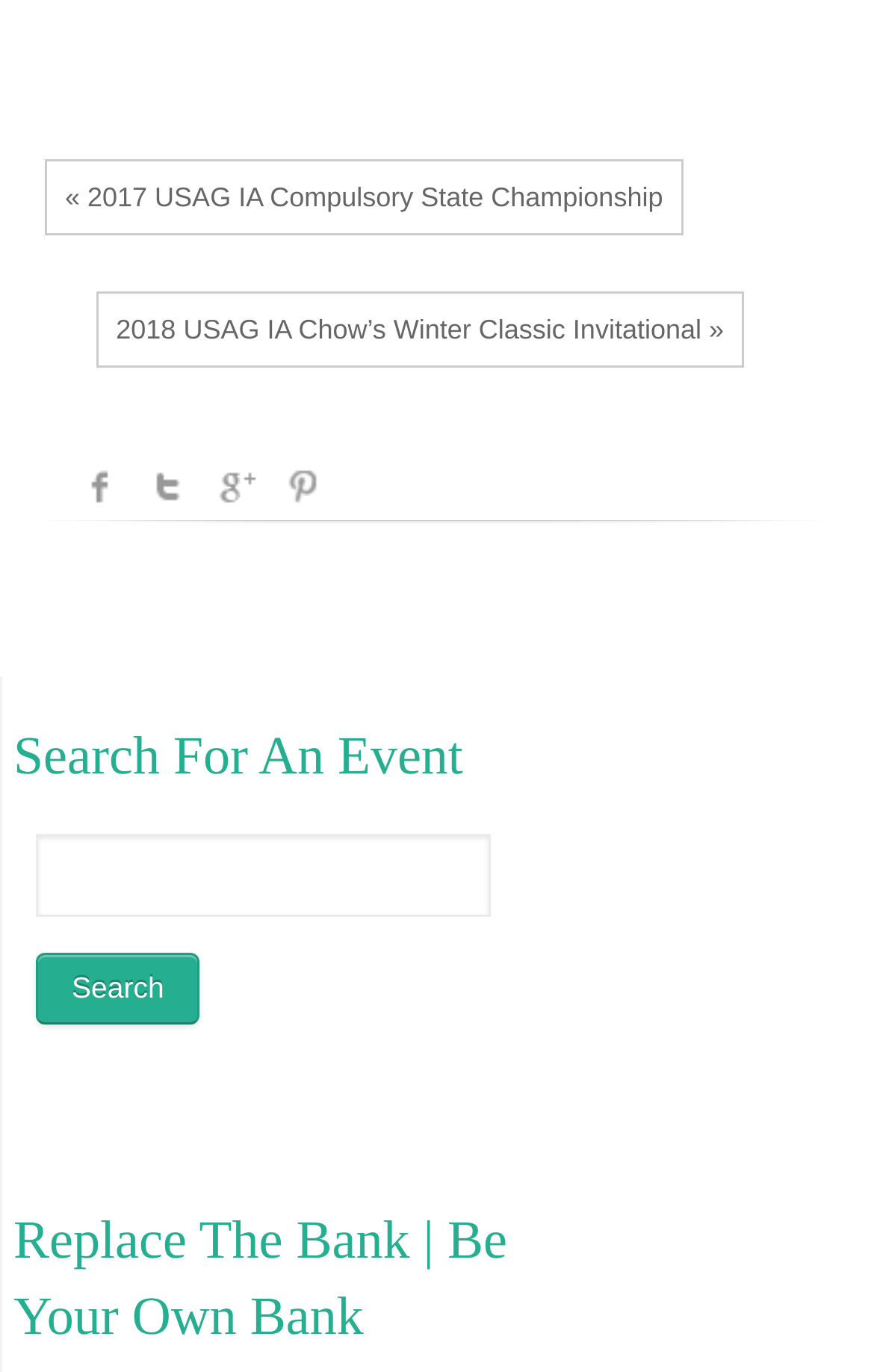Determine the bounding box coordinates for the region that must be clicked to execute the following instruction: "View the 2017 USAG IA Compulsory State Championship".

[0.051, 0.115, 0.782, 0.171]